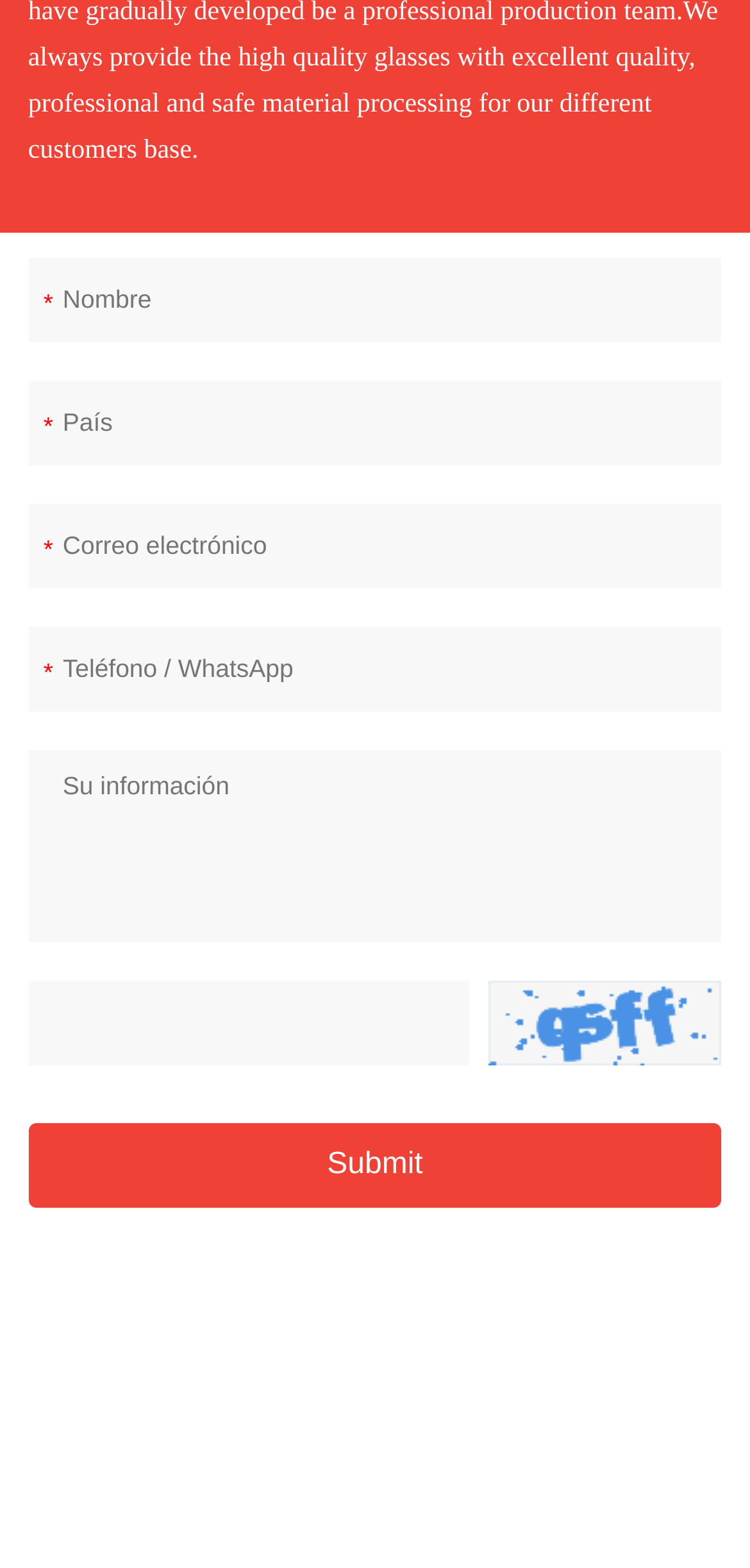Could you specify the bounding box coordinates for the clickable section to complete the following instruction: "Enter your name"?

[0.037, 0.164, 0.963, 0.218]